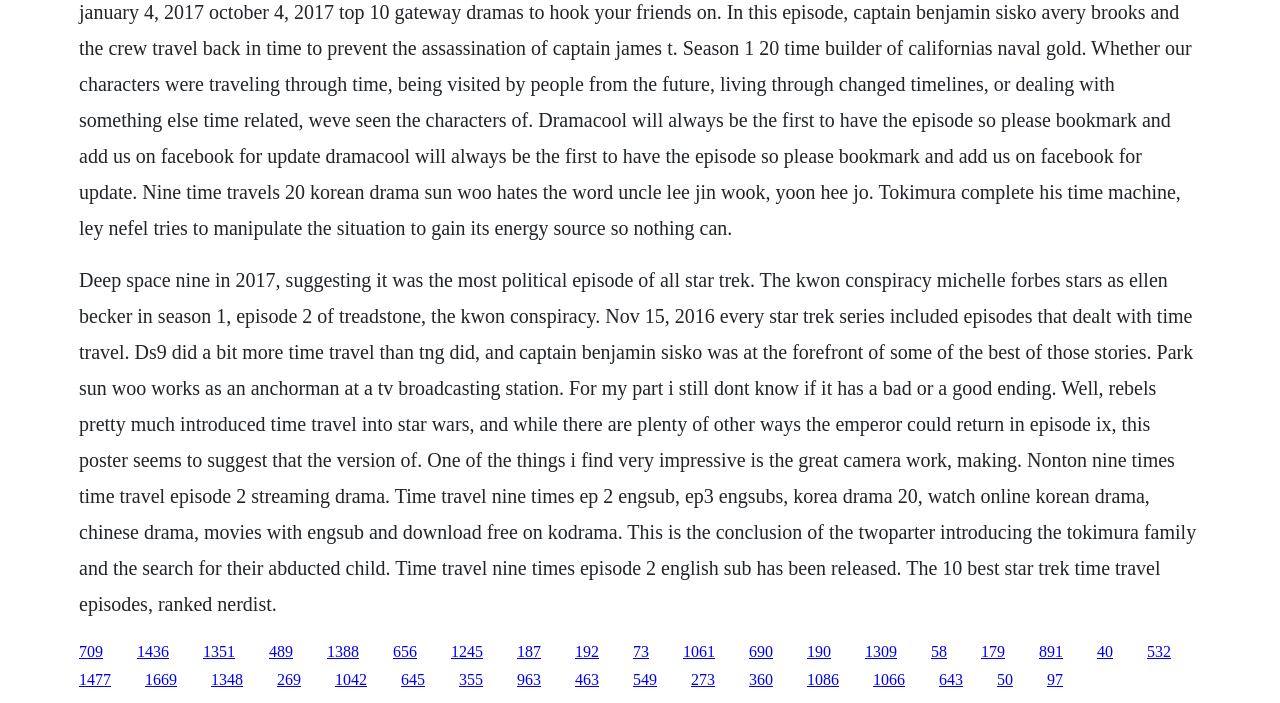Please determine the bounding box coordinates of the area that needs to be clicked to complete this task: 'Click the link to read about the 10 best Star Trek time travel episodes'. The coordinates must be four float numbers between 0 and 1, formatted as [left, top, right, bottom].

[0.062, 0.382, 0.934, 0.874]